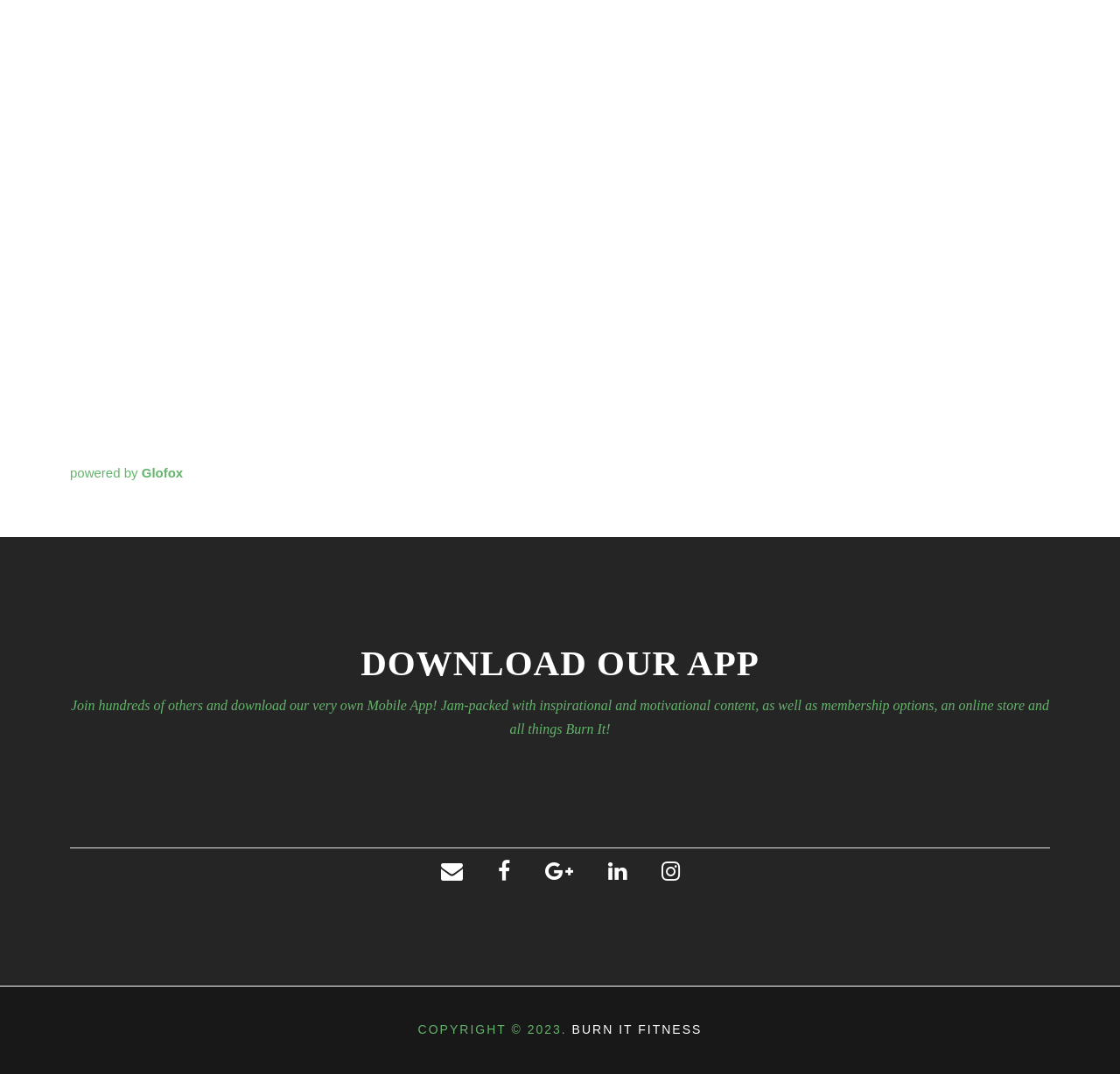Identify the bounding box for the UI element specified in this description: "title="resized-image-Promo (5)"". The coordinates must be four float numbers between 0 and 1, formatted as [left, top, right, bottom].

[0.512, 0.725, 0.638, 0.738]